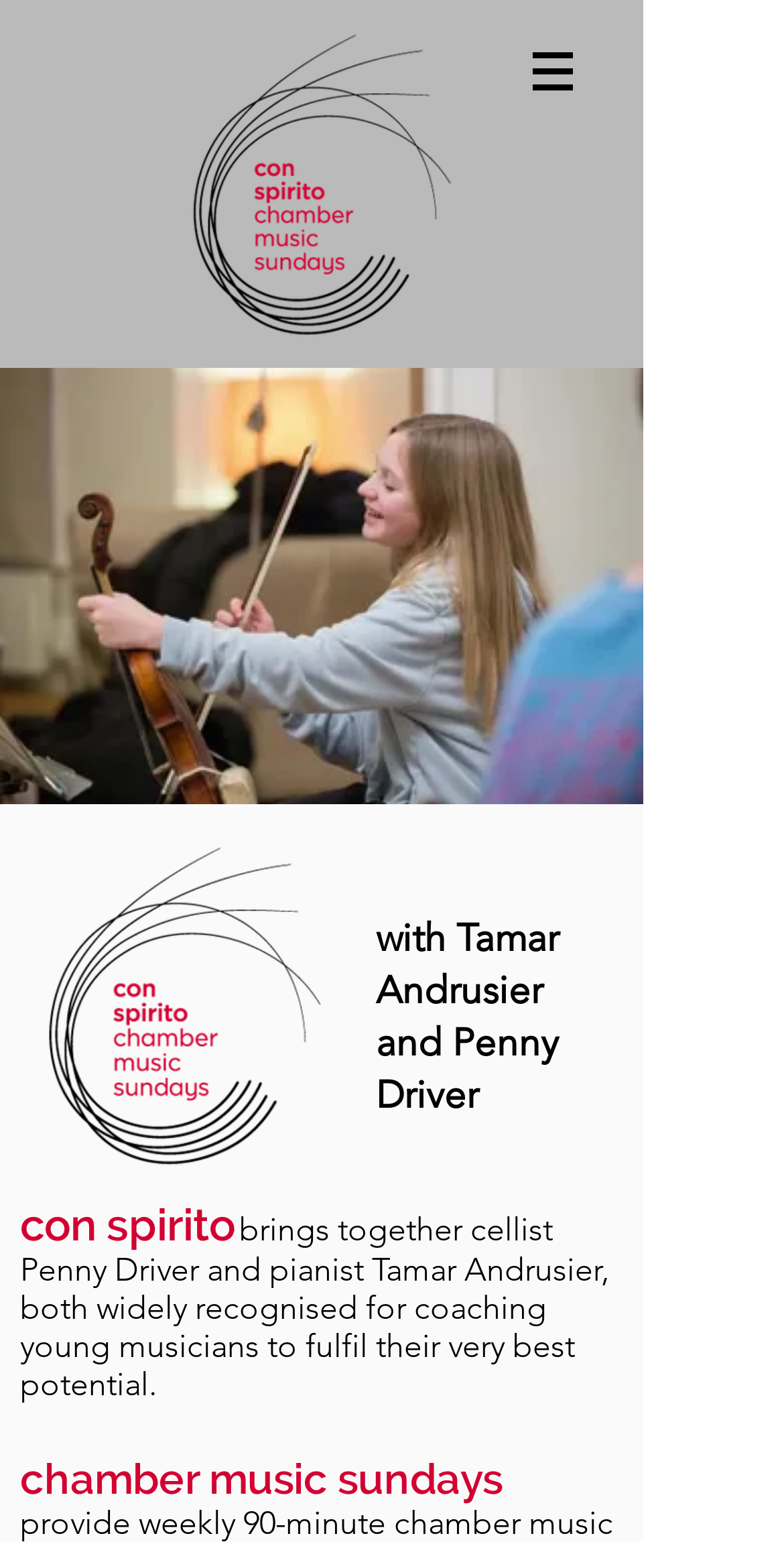Who is the pianist?
Using the information from the image, give a concise answer in one word or a short phrase.

Tamar Andrusier